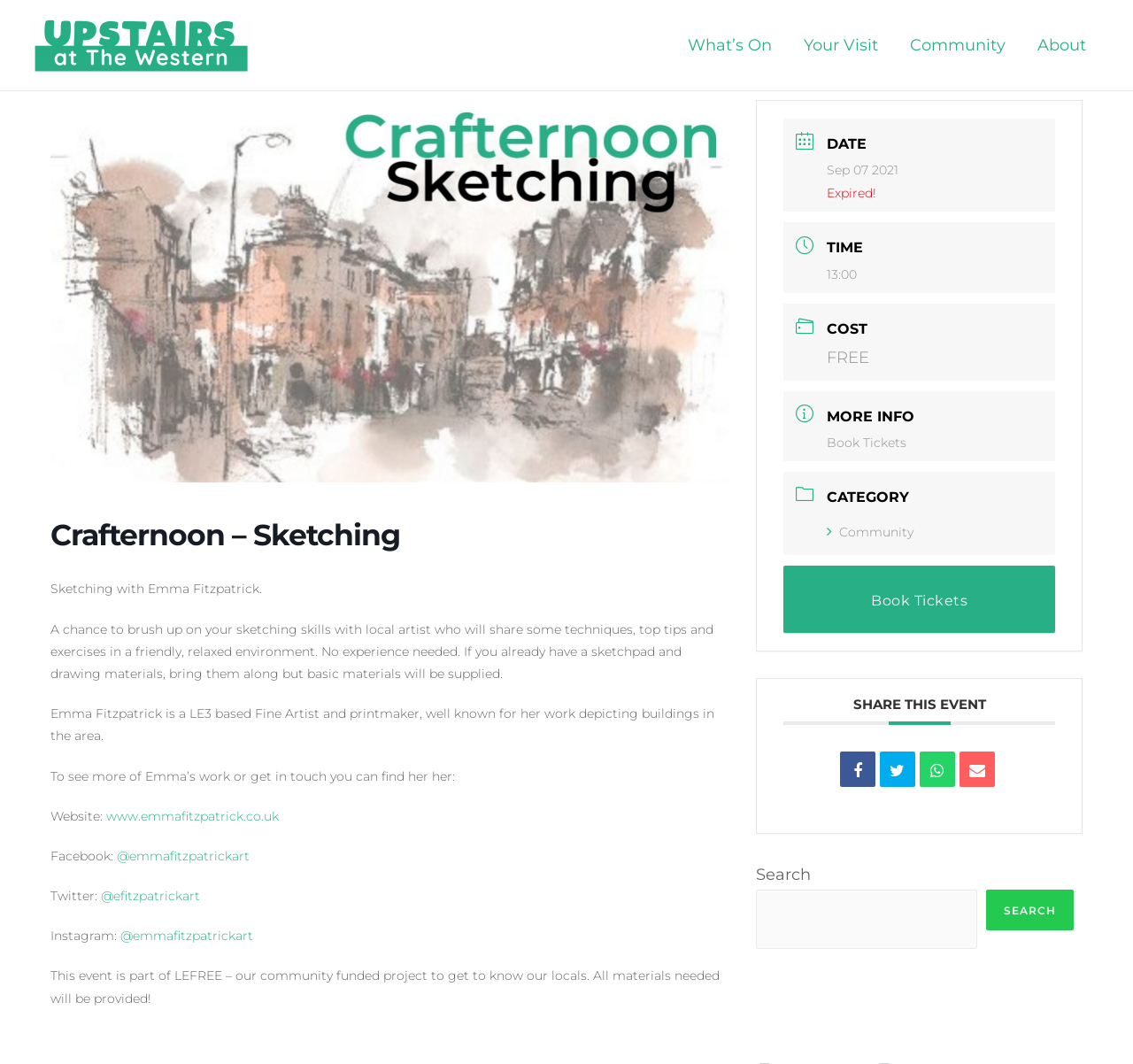Specify the bounding box coordinates of the area that needs to be clicked to achieve the following instruction: "Visit Emma Fitzpatrick's website".

[0.091, 0.759, 0.246, 0.774]